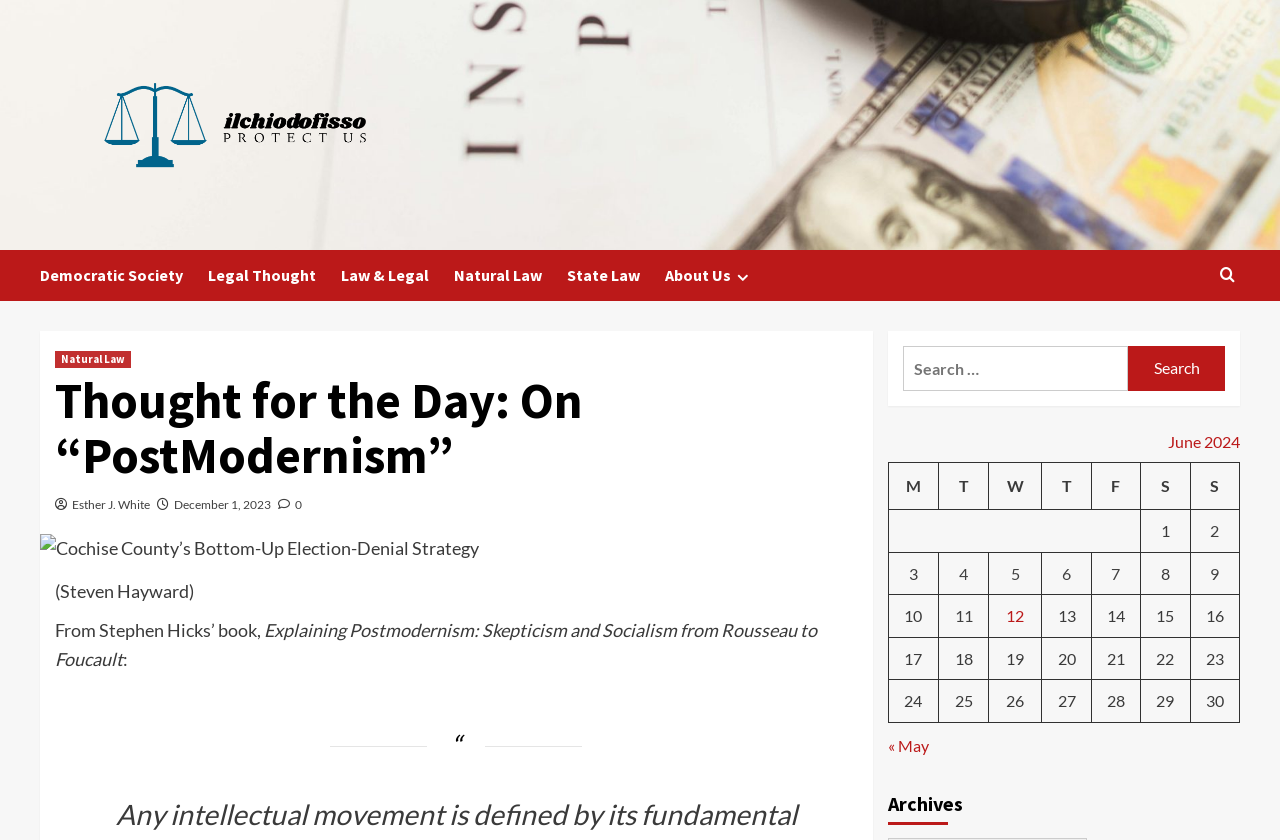Extract the heading text from the webpage.

Thought for the Day: On “PostModernism”